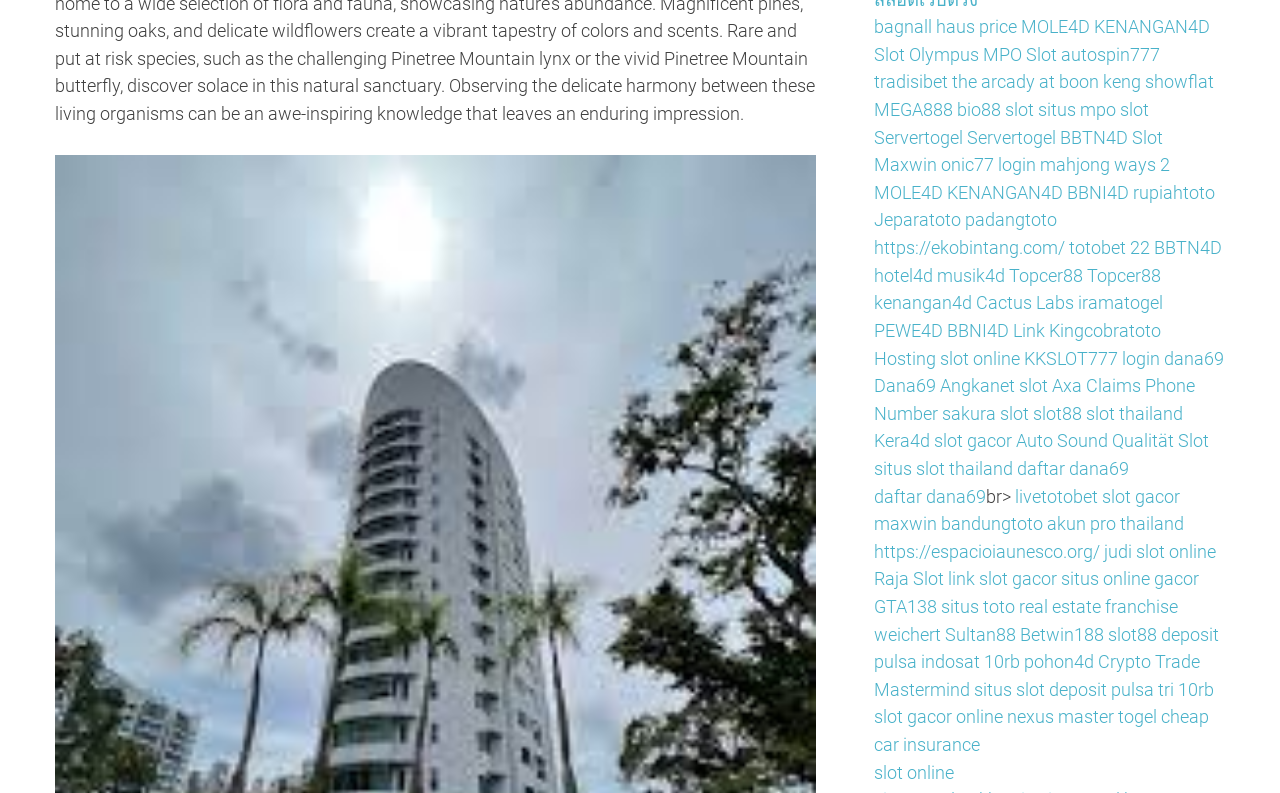Please provide a short answer using a single word or phrase for the question:
What is the vertical position of the link 'Slot Maxwin'?

0.16